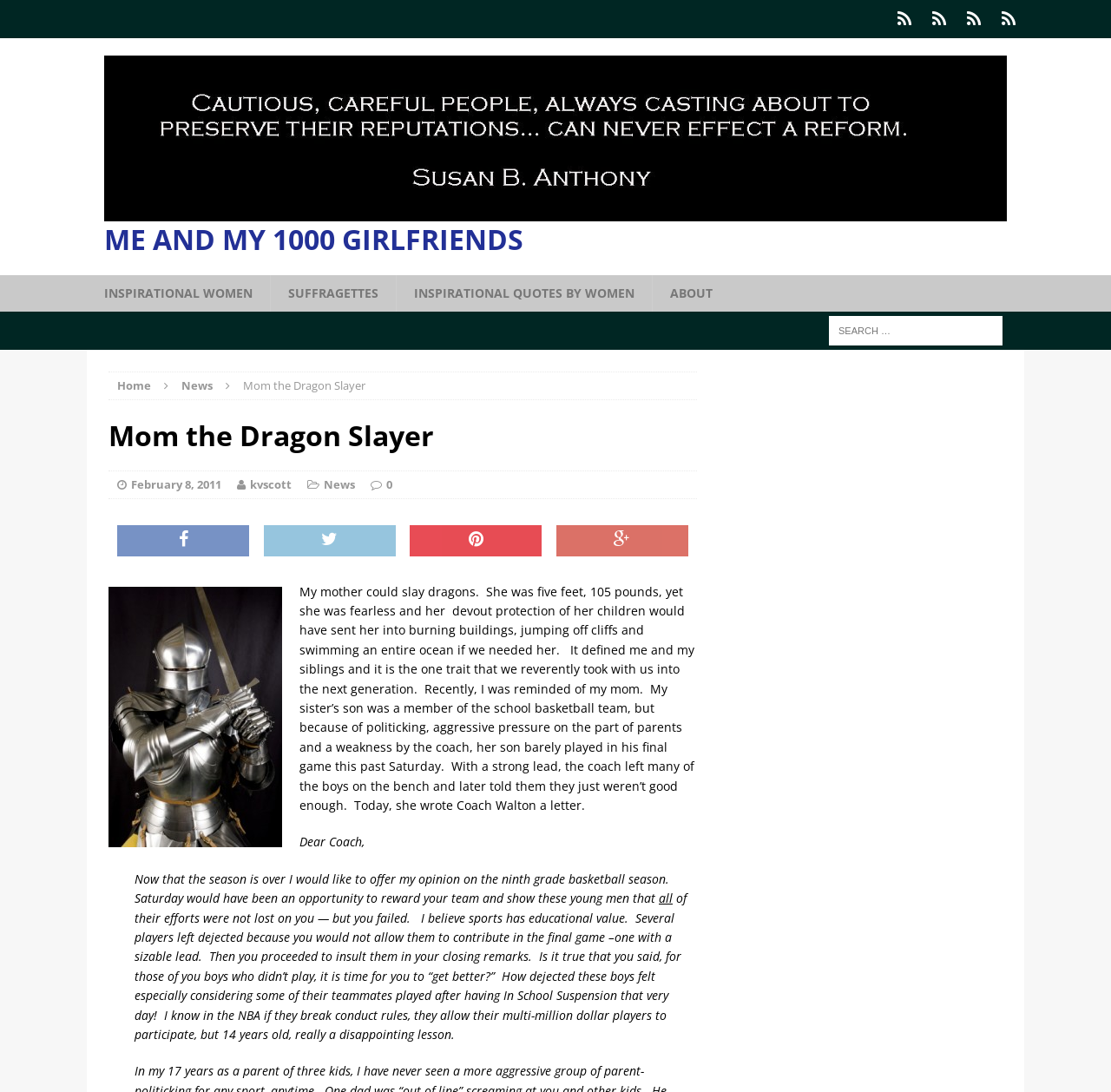Find the bounding box coordinates of the element you need to click on to perform this action: 'Read the 'Mom the Dragon Slayer' article'. The coordinates should be represented by four float values between 0 and 1, in the format [left, top, right, bottom].

[0.27, 0.534, 0.625, 0.745]